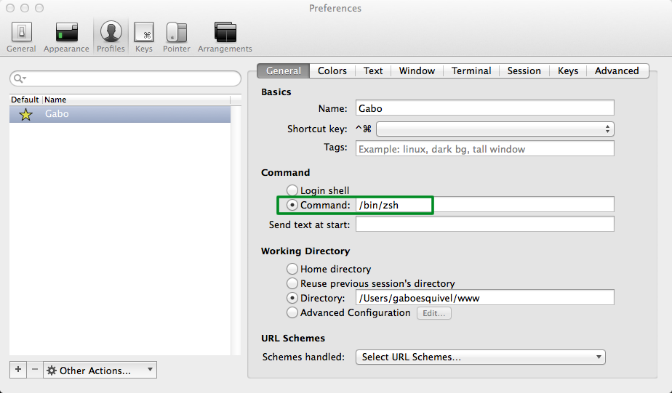Provide a comprehensive description of the image.

The image showcases a terminal preferences window, likely from a macOS environment. This interface is displaying settings for a terminal profile named "Gabo." Prominently highlighted is the command input section, where the command is set to `/bin/zsh`, indicating that the Z shell (zsh) will be used as the default shell. The window also features tabs for various settings like "Appearance," "Profiles," "Keys," and "Advanced."

This configuration allows users to customize their terminal experience, with options for session management, working directories, and login shell preferences. The terminal is a crucial tool for developers and system administrators, and setting up the shell correctly is essential for executing commands and scripts efficiently. The highlighted command demonstrates a shift towards using Zsh, a powerful shell known for its user-friendly features and compatibility with numerous plugins and themes, enhancing the overall productivity in command-line tasks.